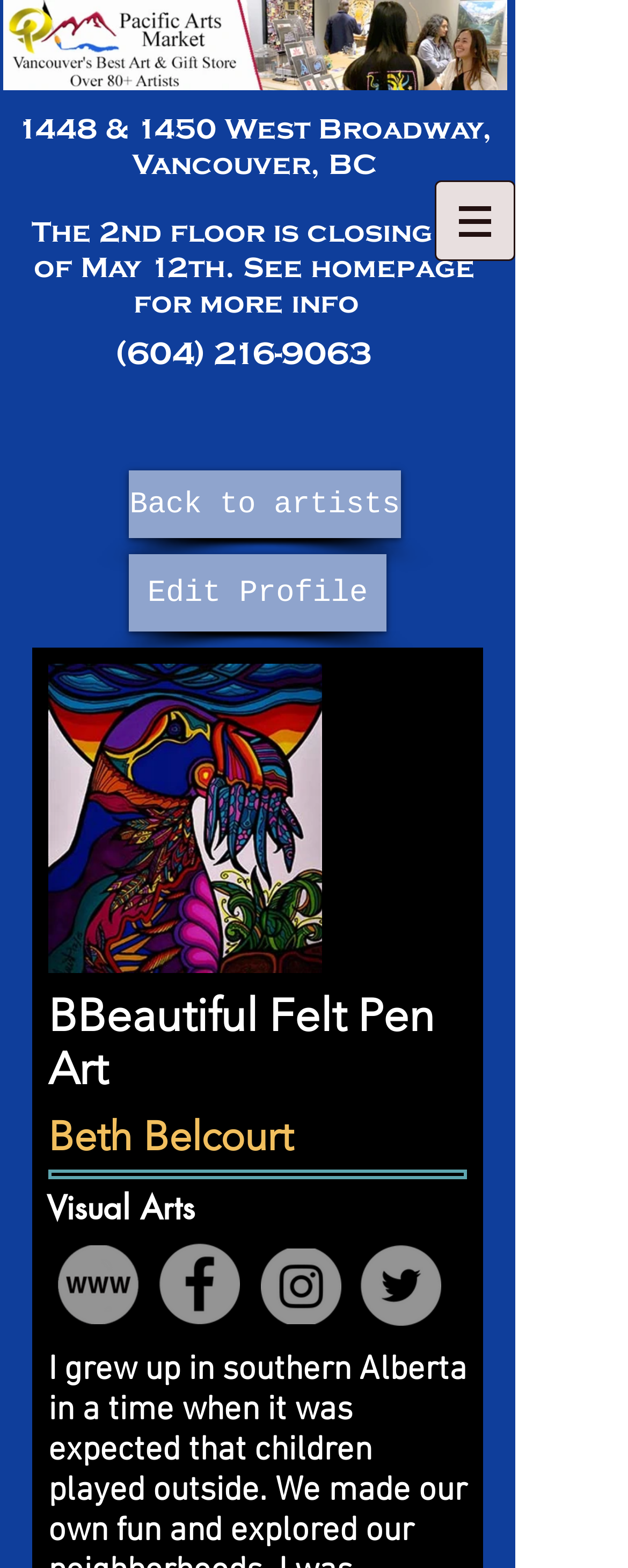What is the type of art the artist specializes in?
Give a detailed response to the question by analyzing the screenshot.

The type of art the artist specializes in can be found in the heading element with the text 'Visual Arts' located below the artist's name.